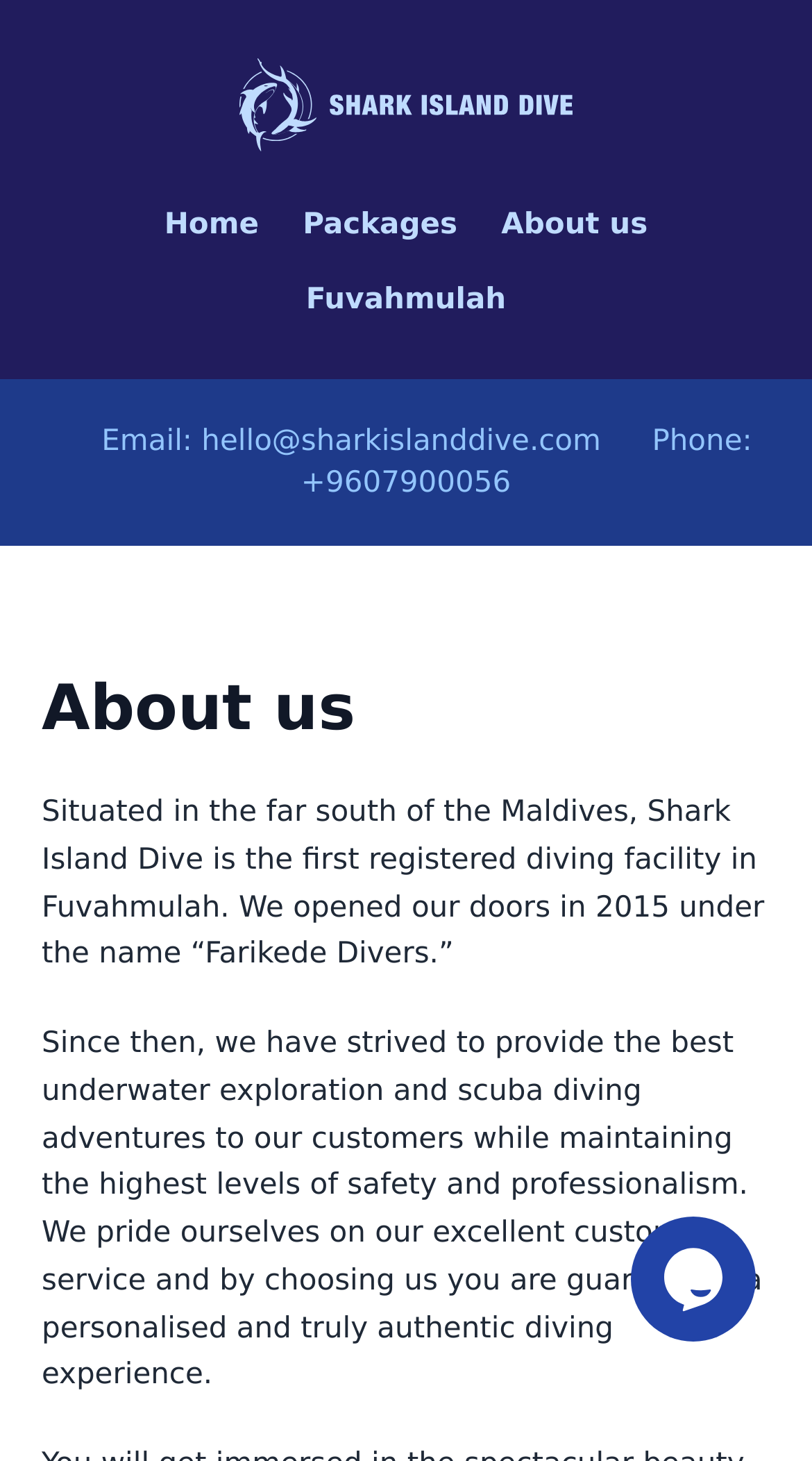Based on the description "hello@sharkislanddive.com", find the bounding box of the specified UI element.

[0.248, 0.29, 0.74, 0.313]